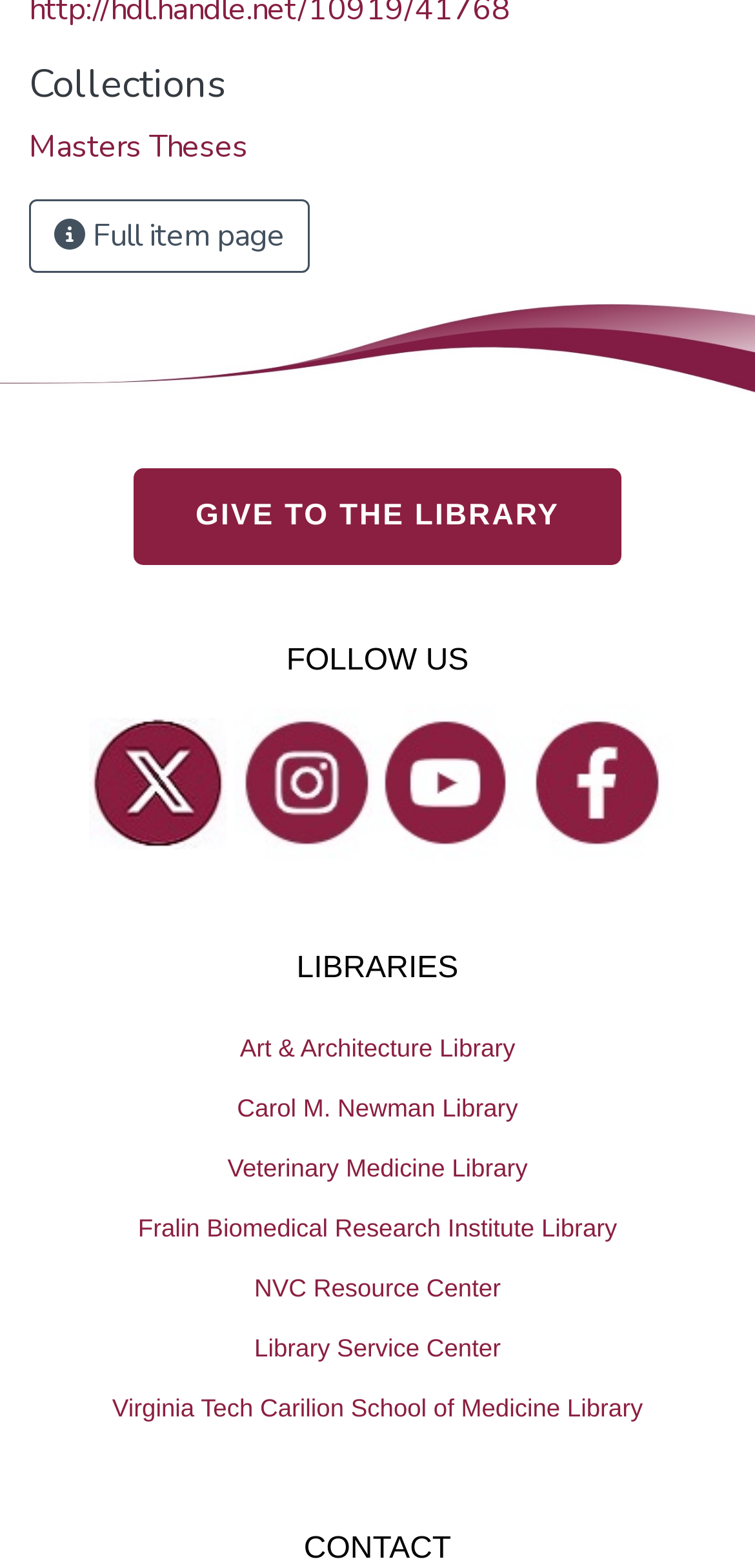Please analyze the image and provide a thorough answer to the question:
What is the text of the first heading?

The first heading element has the text 'Collections' and is located at the top of the page with a bounding box coordinate of [0.038, 0.039, 0.962, 0.069].